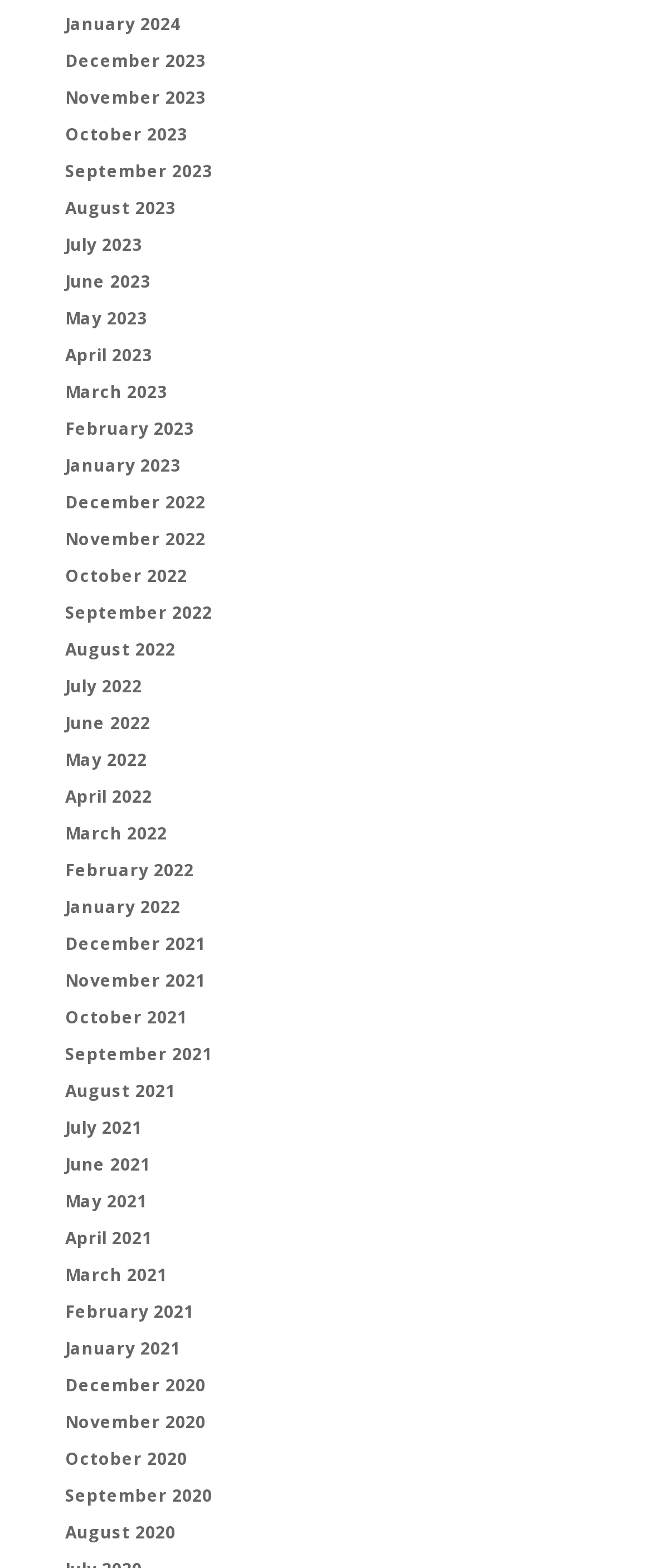Answer with a single word or phrase: 
What is the earliest month listed?

January 2020